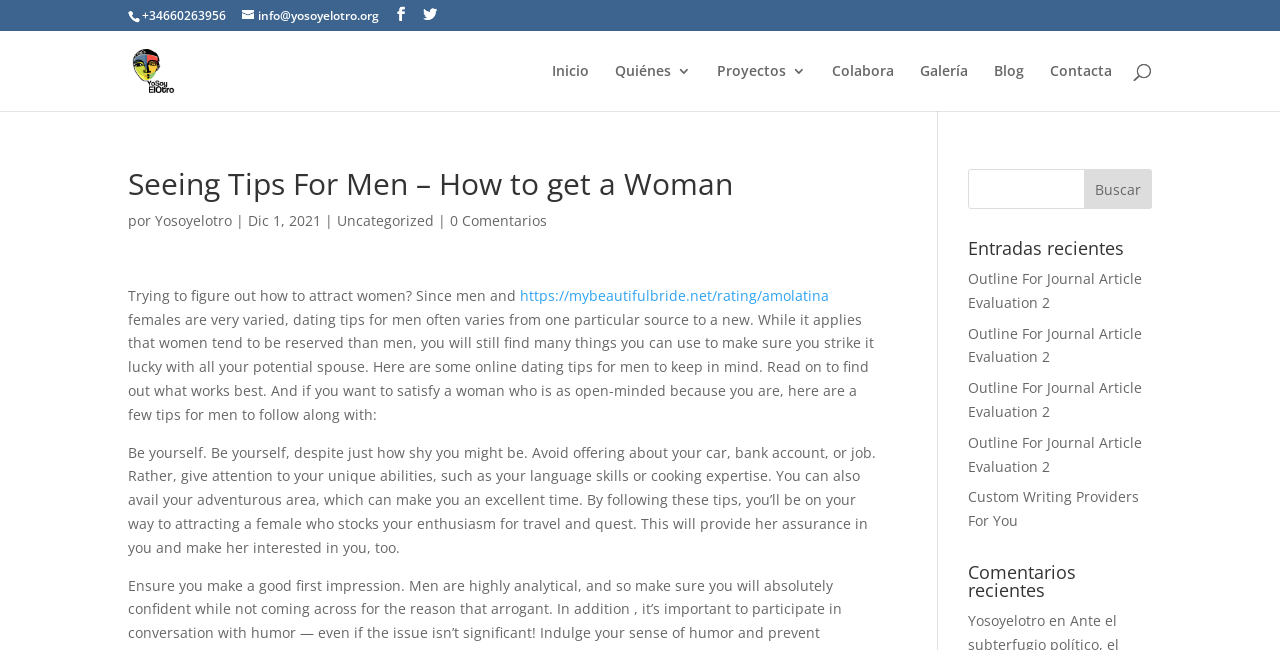Determine the bounding box coordinates for the UI element matching this description: "Quiénes".

[0.48, 0.098, 0.54, 0.171]